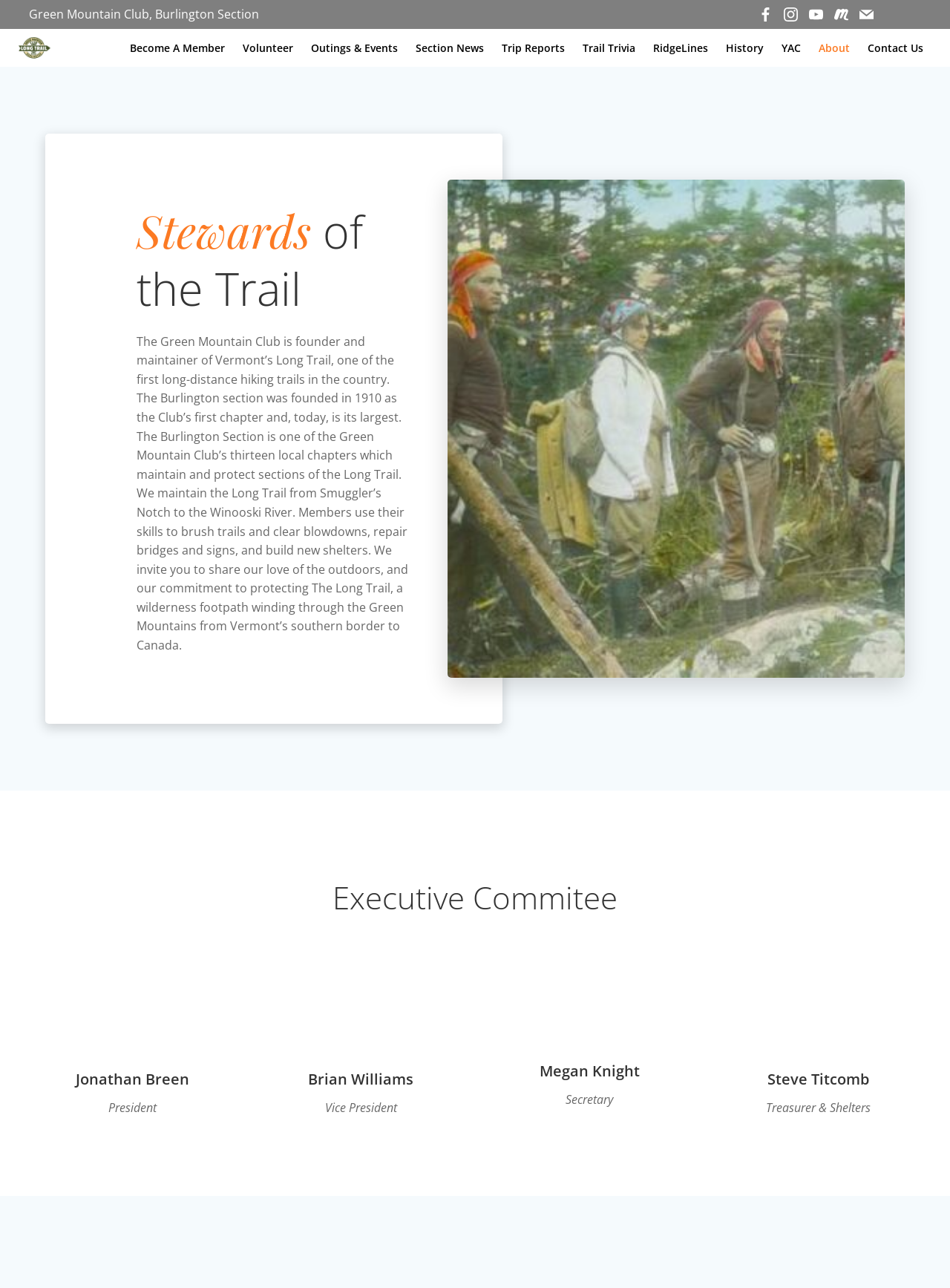Could you please study the image and provide a detailed answer to the question:
What is the purpose of the Long Trail?

The purpose of the Long Trail can be found in the static text element that describes the trail. It is a wilderness footpath winding through the Green Mountains from Vermont's southern border to Canada.